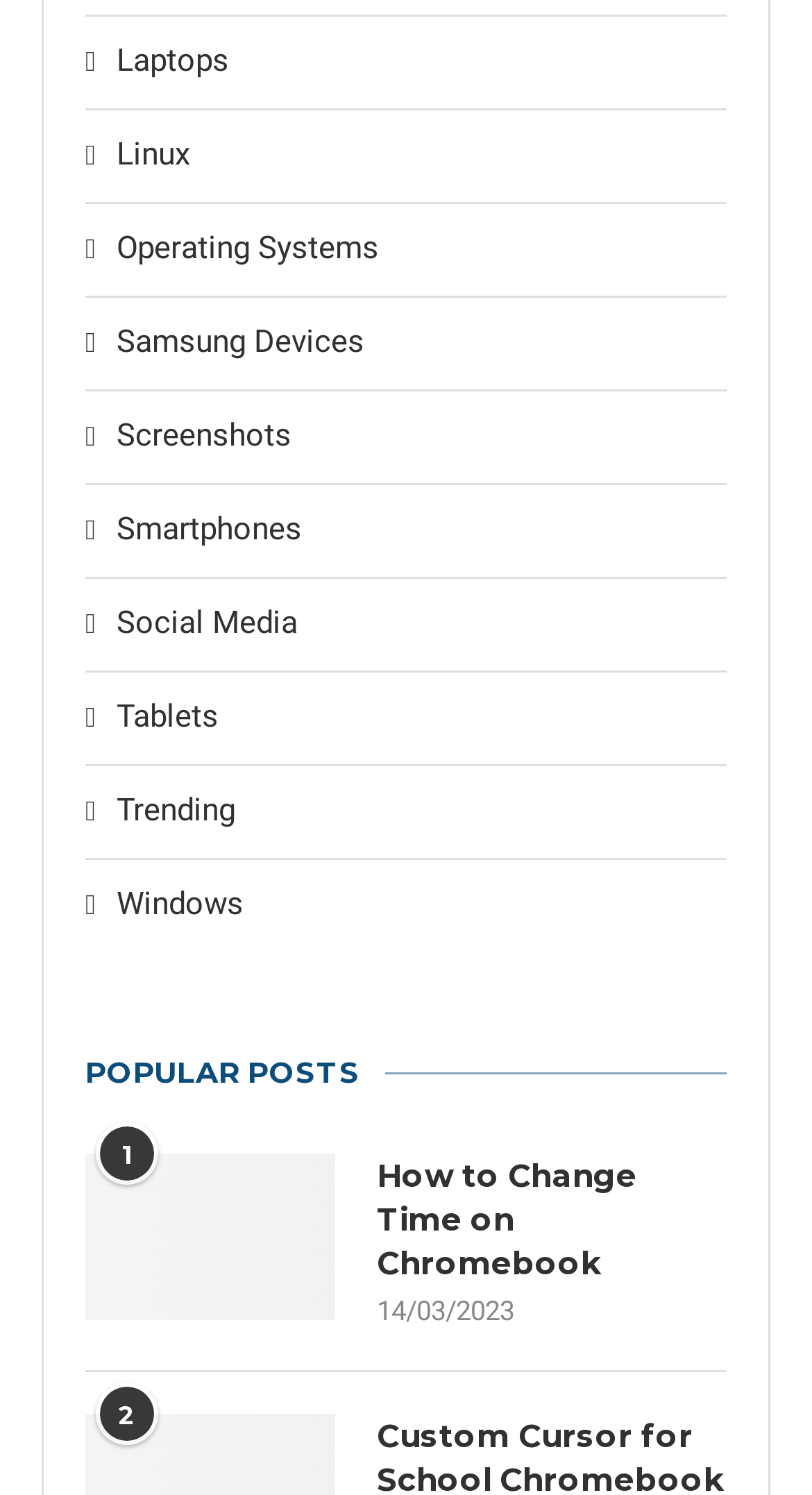How many links are listed under the 'POPULAR POSTS' section?
Look at the screenshot and give a one-word or phrase answer.

1